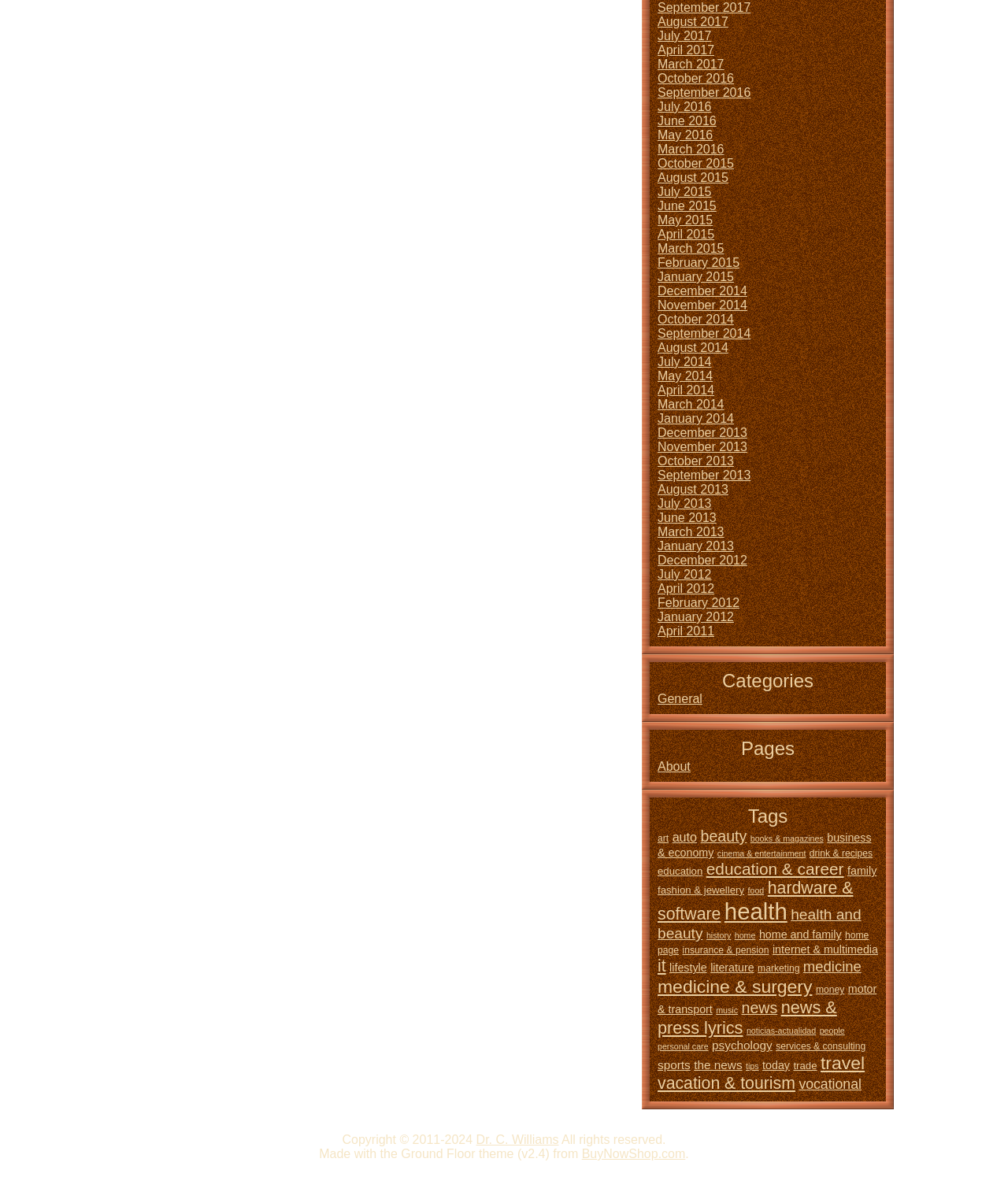Please respond to the question using a single word or phrase:
How many links are there under the 'Categories' heading?

1